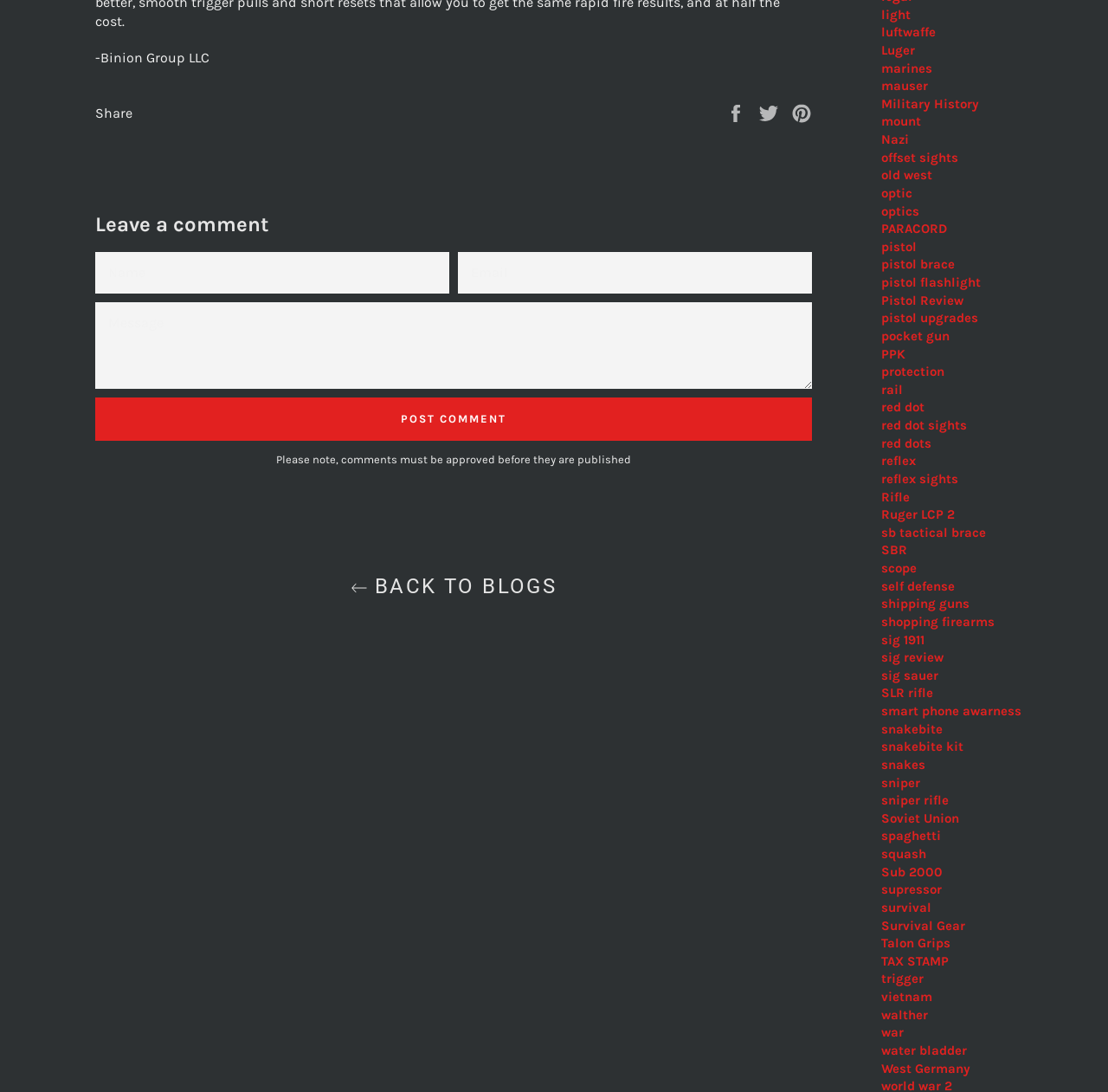With reference to the image, please provide a detailed answer to the following question: What is the button below the text boxes for?

The button is located below the text boxes and has a static text element that says 'POST COMMENT'. It is likely used to submit the comment information entered in the text boxes.